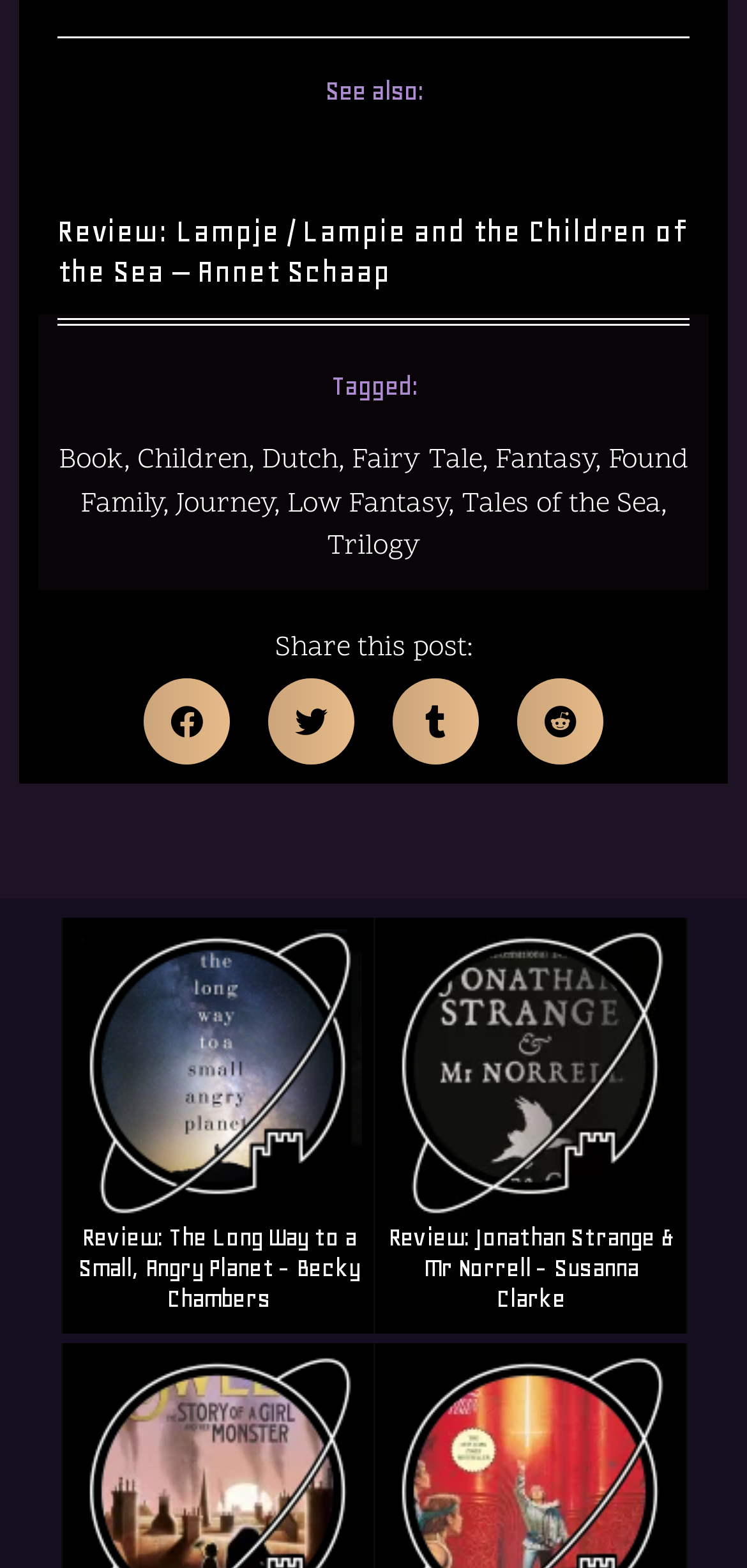Please identify the bounding box coordinates of the element that needs to be clicked to perform the following instruction: "Click on the 'Review: The Long Way to a Small, Angry Planet - Becky Chambers' link".

[0.082, 0.586, 0.503, 0.851]